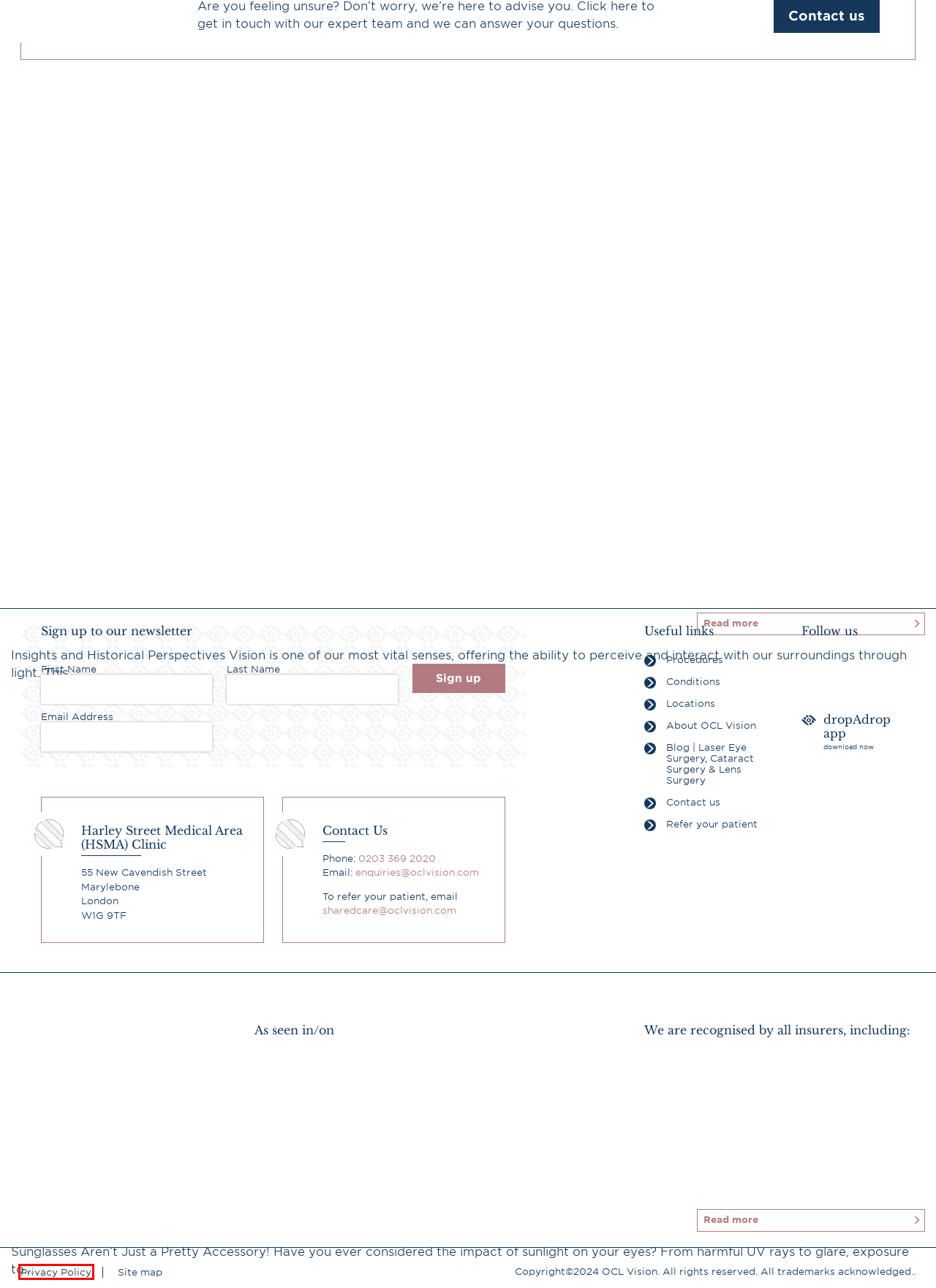A screenshot of a webpage is given, featuring a red bounding box around a UI element. Please choose the webpage description that best aligns with the new webpage after clicking the element in the bounding box. These are the descriptions:
A. Site Map | OCL Vision
B. Privacy Policy | OCL Vision
C. ‎dropAdrop on the App Store
D. Insights and Industry News | Blog | OCL Vision
E. OCL Vision Reviews | Read Customer Service Reviews of oclvision.com
F. Protect Your Vision: Understanding the Importance of Sunglasses
G. A comprehensive guide to refer your patient | OCL Vision
H. The Science of Sight (Ed1): Interesting Facts About Your Vision

B